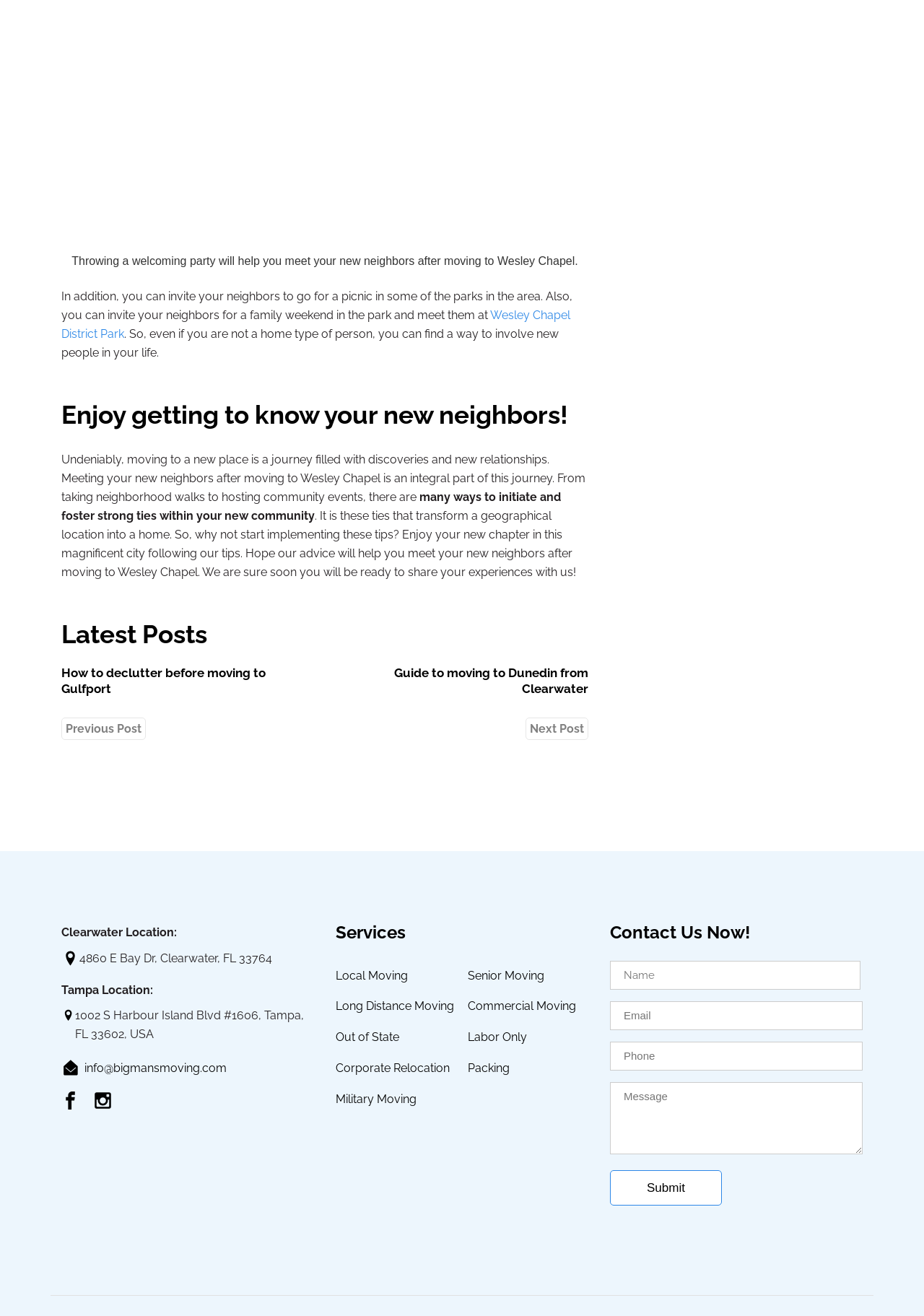What is the address of the Clearwater location?
Look at the image and respond to the question as thoroughly as possible.

The webpage provides contact information, including addresses, and the address of the Clearwater location is 4860 E Bay Dr, Clearwater, FL 33764.